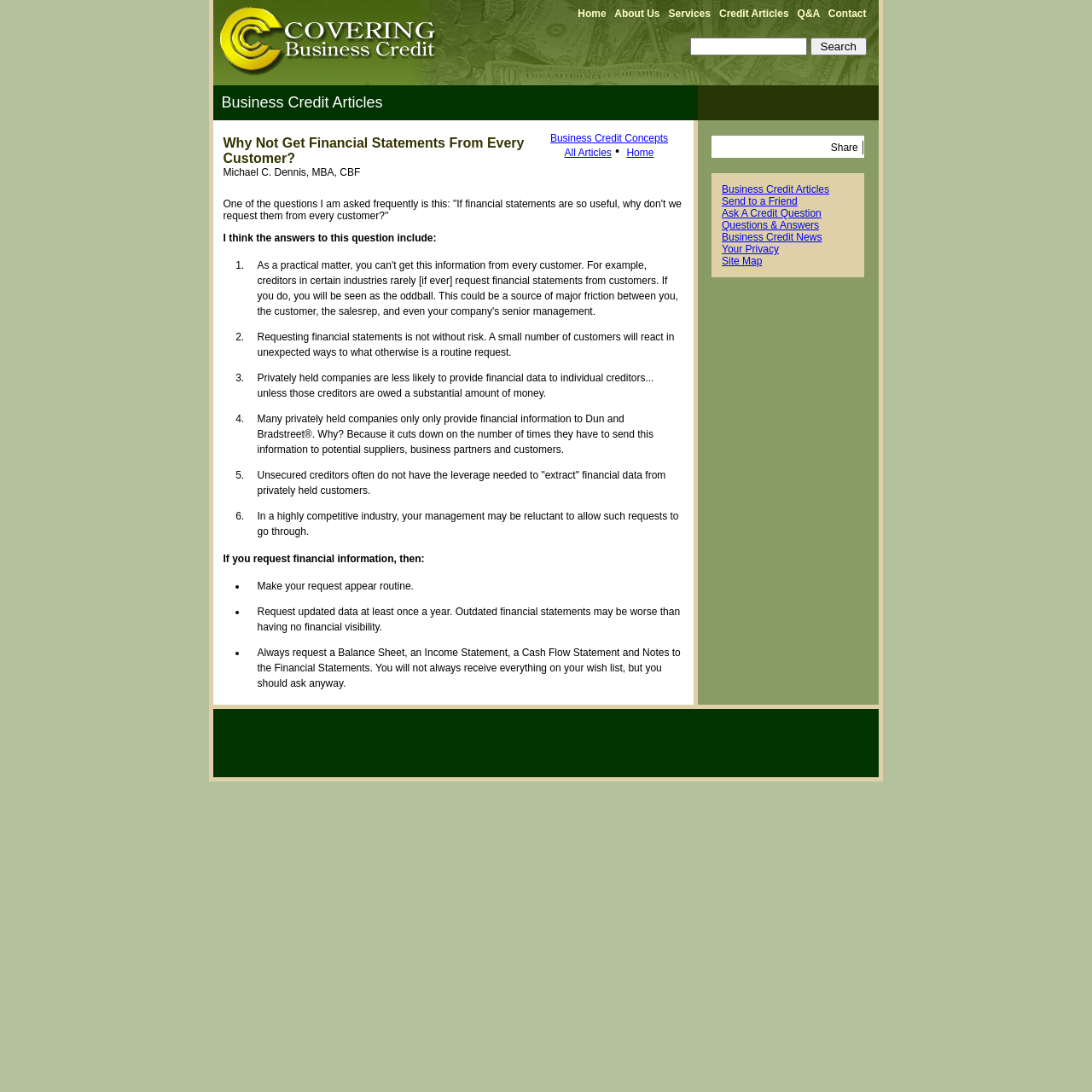Kindly determine the bounding box coordinates for the clickable area to achieve the given instruction: "Read MIMI ADEBAYO's content".

None